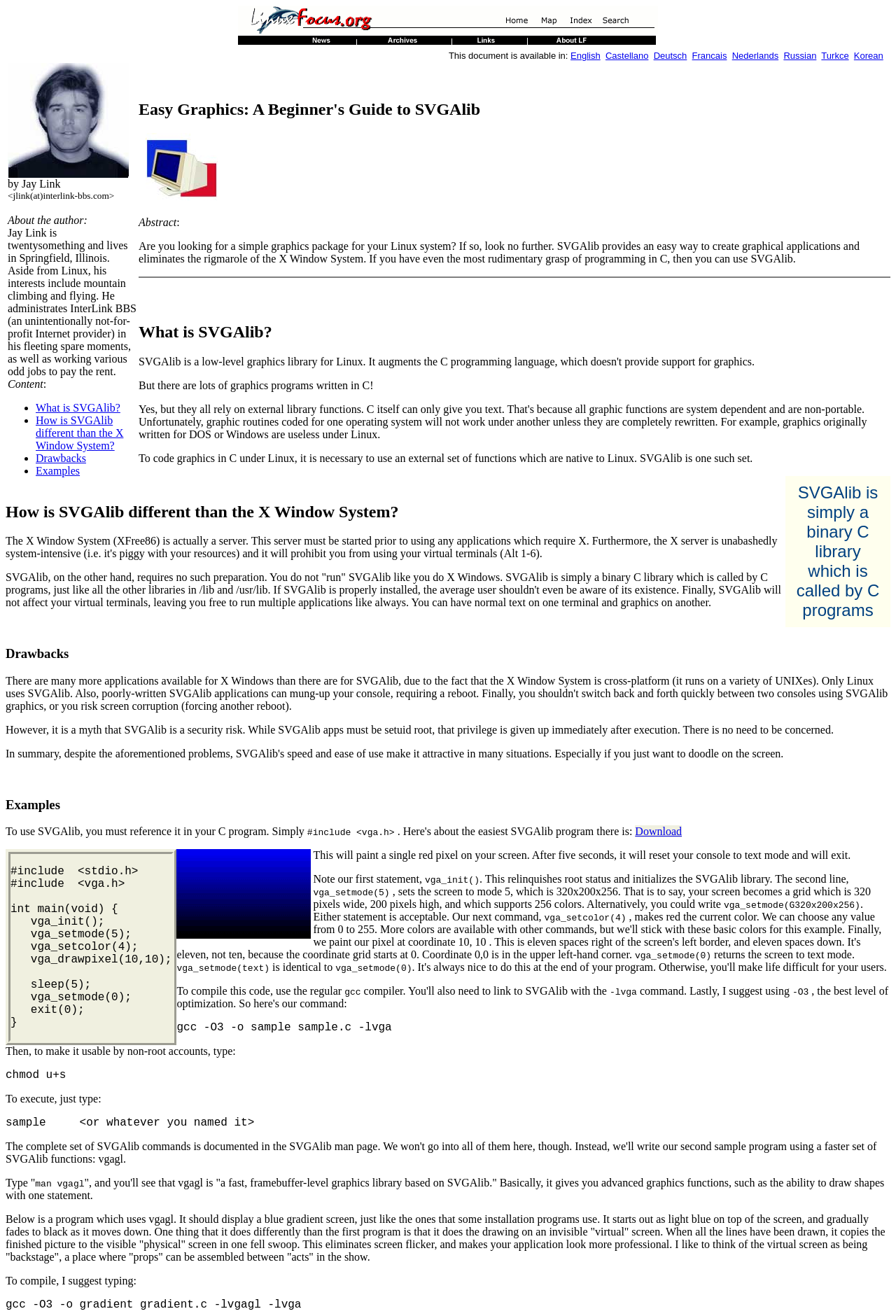Identify the bounding box coordinates of the element to click to follow this instruction: 'Click on the 'Home' link'. Ensure the coordinates are four float values between 0 and 1, provided as [left, top, right, bottom].

None